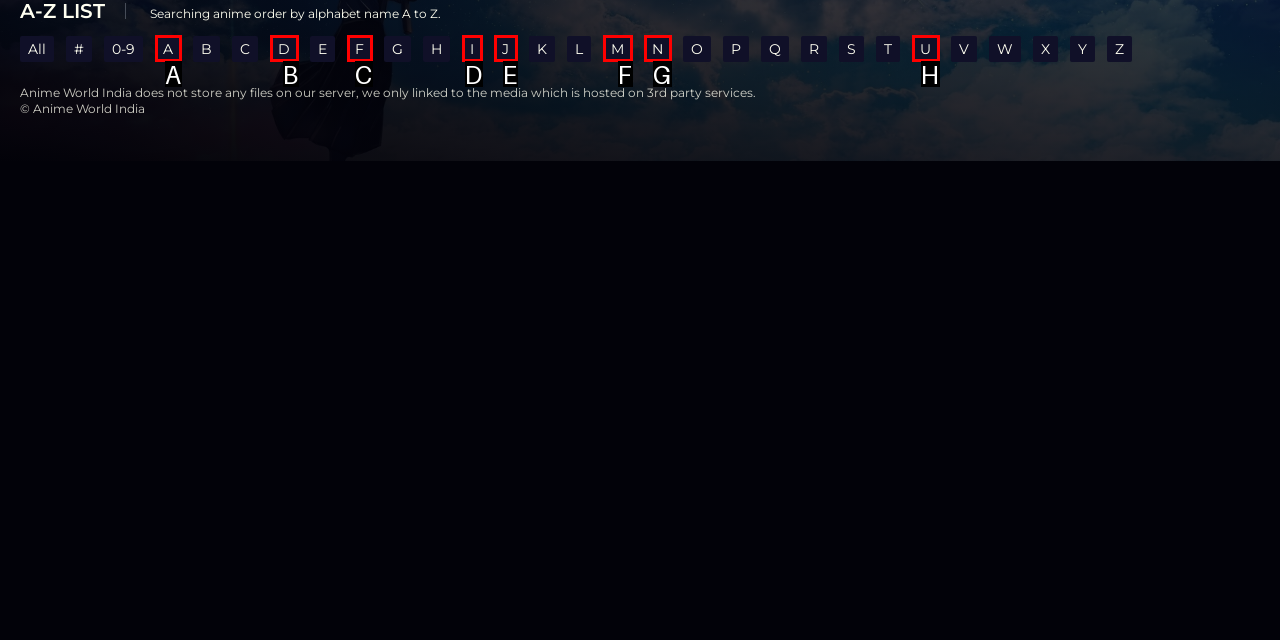Pick the option that corresponds to: U
Provide the letter of the correct choice.

H